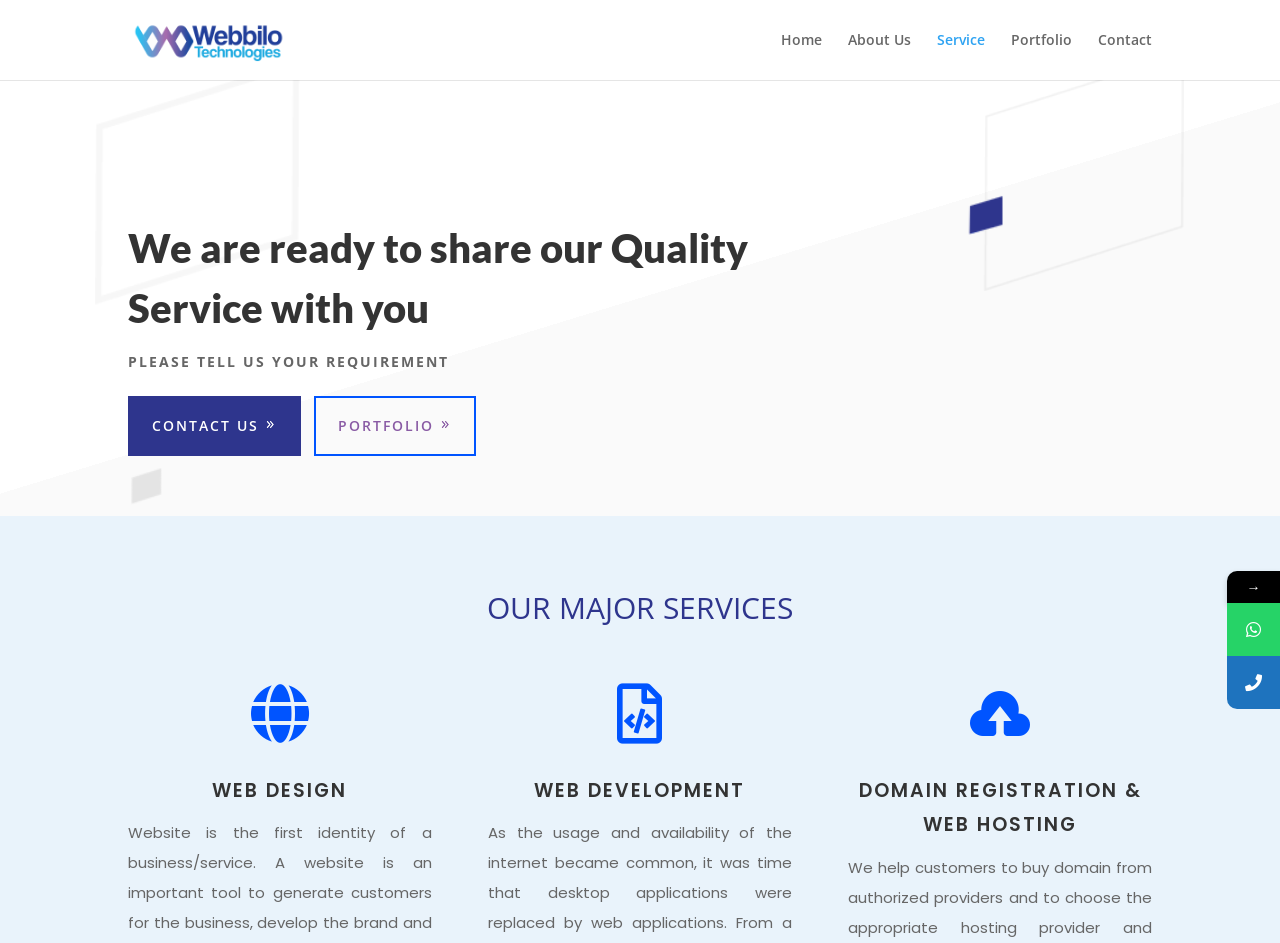Could you identify the text that serves as the heading for this webpage?

We are ready to share our Quality Service with you